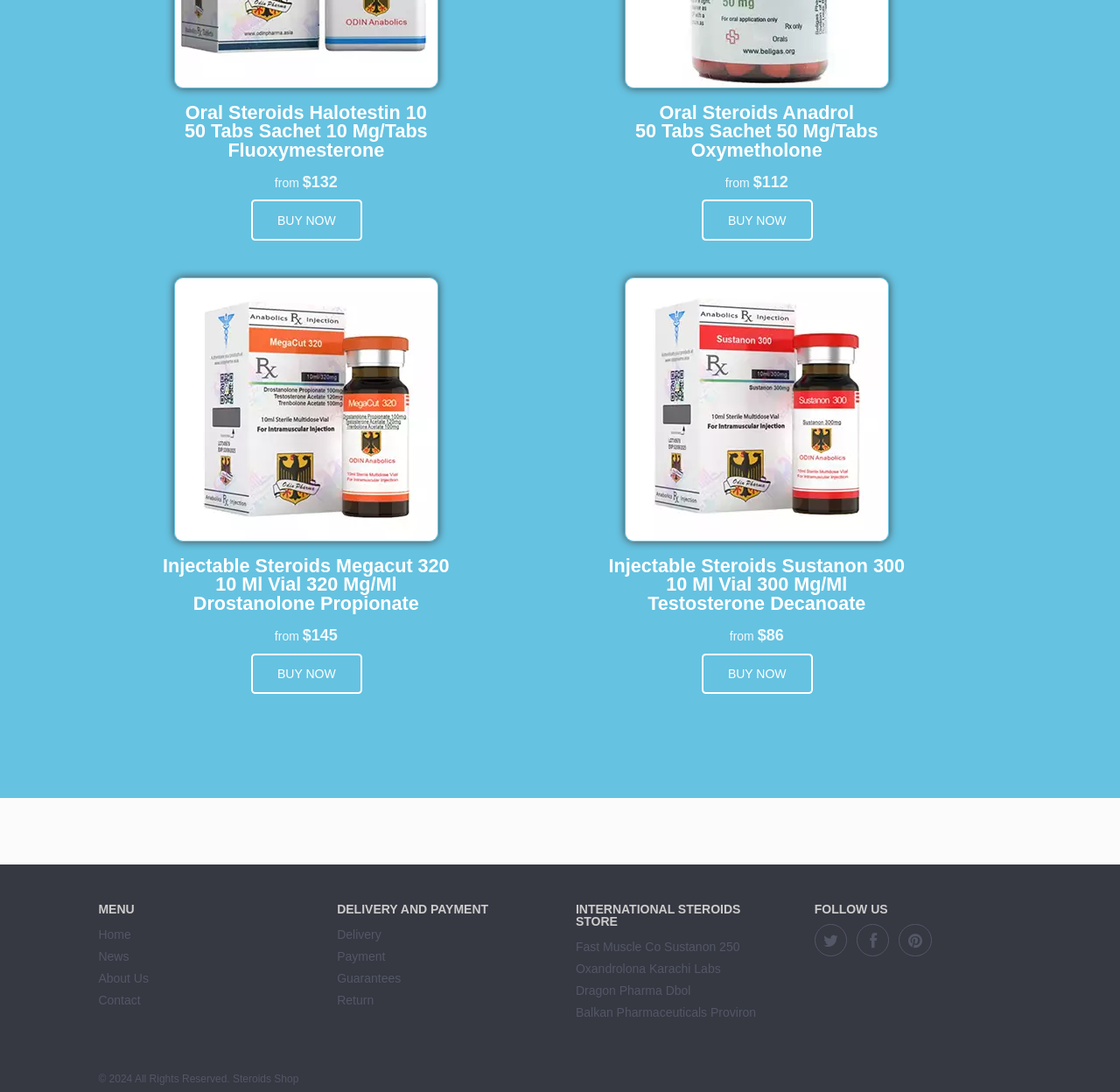Identify the bounding box of the UI element described as follows: "Social Sciences 2023". Provide the coordinates as four float numbers in the range of 0 to 1 [left, top, right, bottom].

None